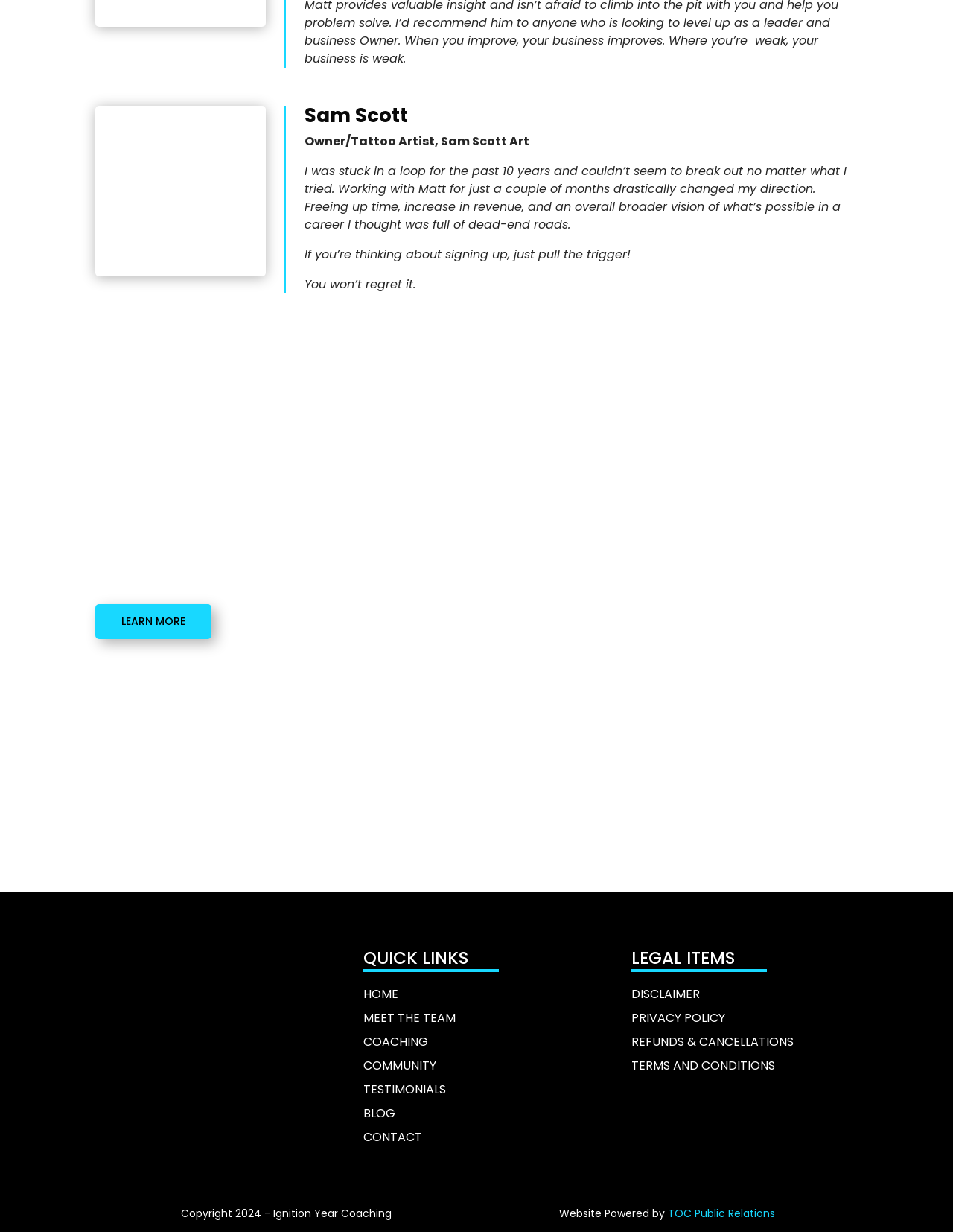Determine the bounding box coordinates of the clickable element necessary to fulfill the instruction: "Visit the 'TOC Public Relations' website". Provide the coordinates as four float numbers within the 0 to 1 range, i.e., [left, top, right, bottom].

[0.698, 0.979, 0.813, 0.991]